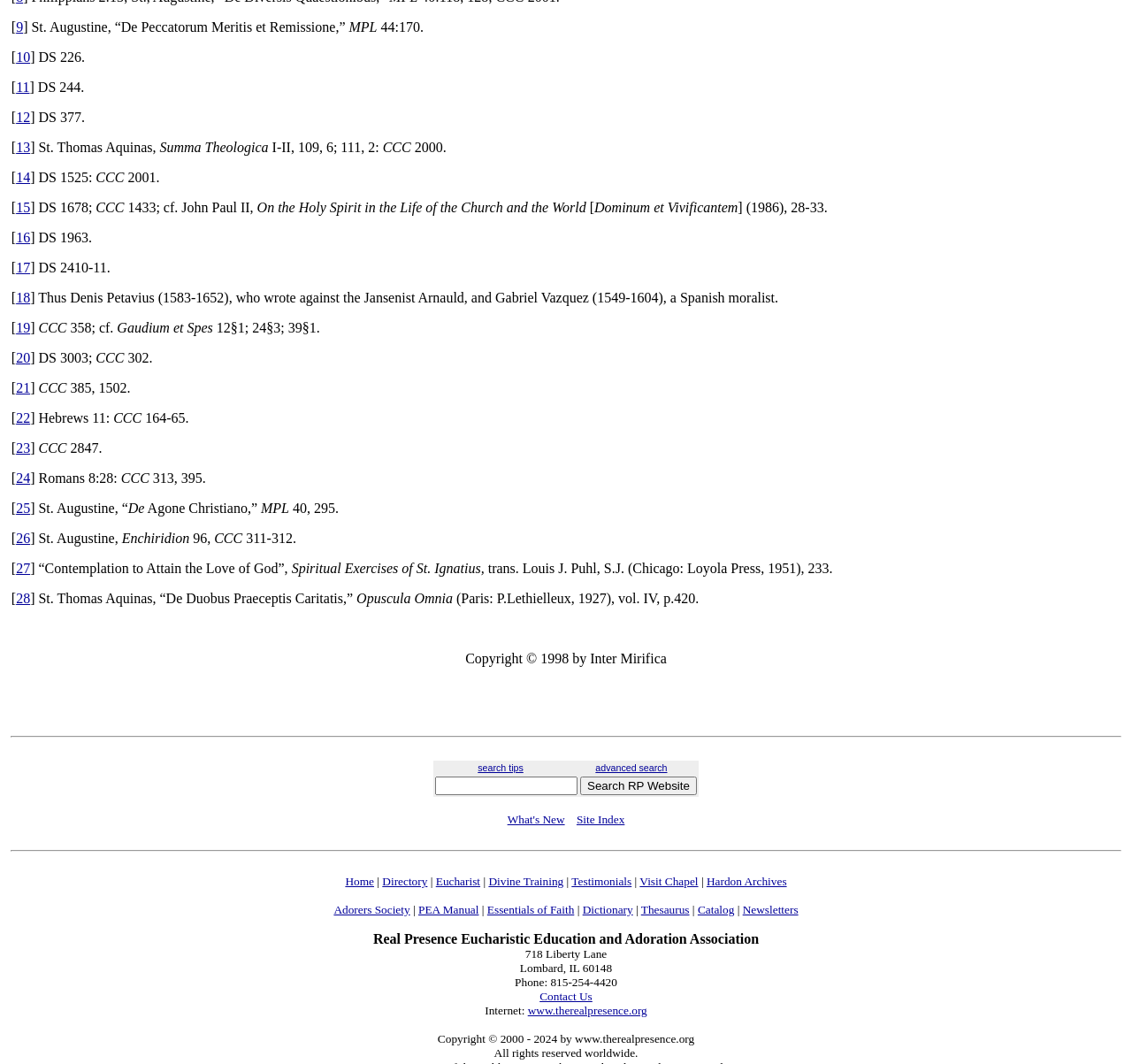Using floating point numbers between 0 and 1, provide the bounding box coordinates in the format (top-left x, top-left y, bottom-right x, bottom-right y). Locate the UI element described here: value="Search RP Website"

[0.513, 0.73, 0.616, 0.747]